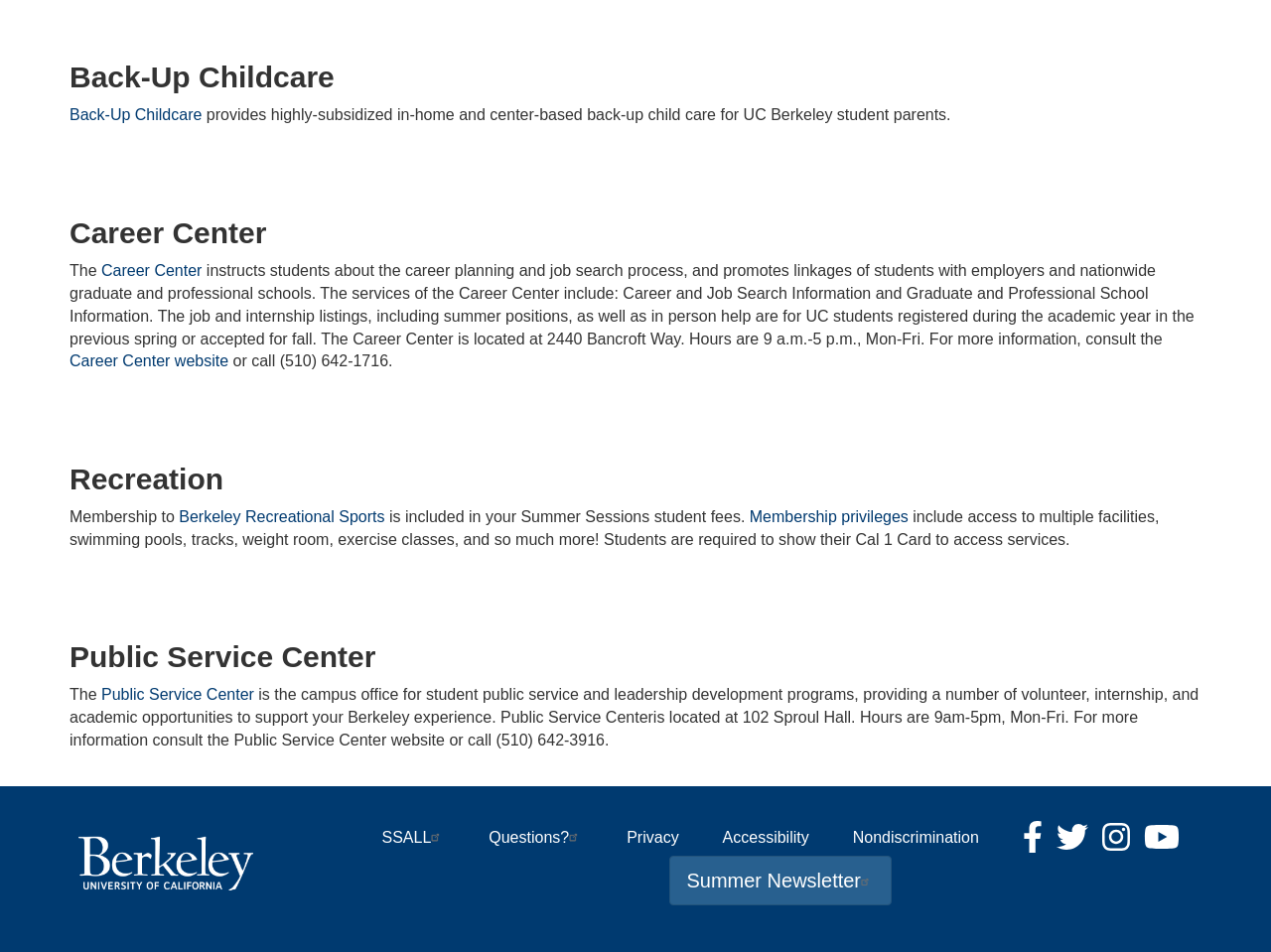Provide the bounding box coordinates of the HTML element this sentence describes: "Privacy".

[0.493, 0.87, 0.534, 0.888]